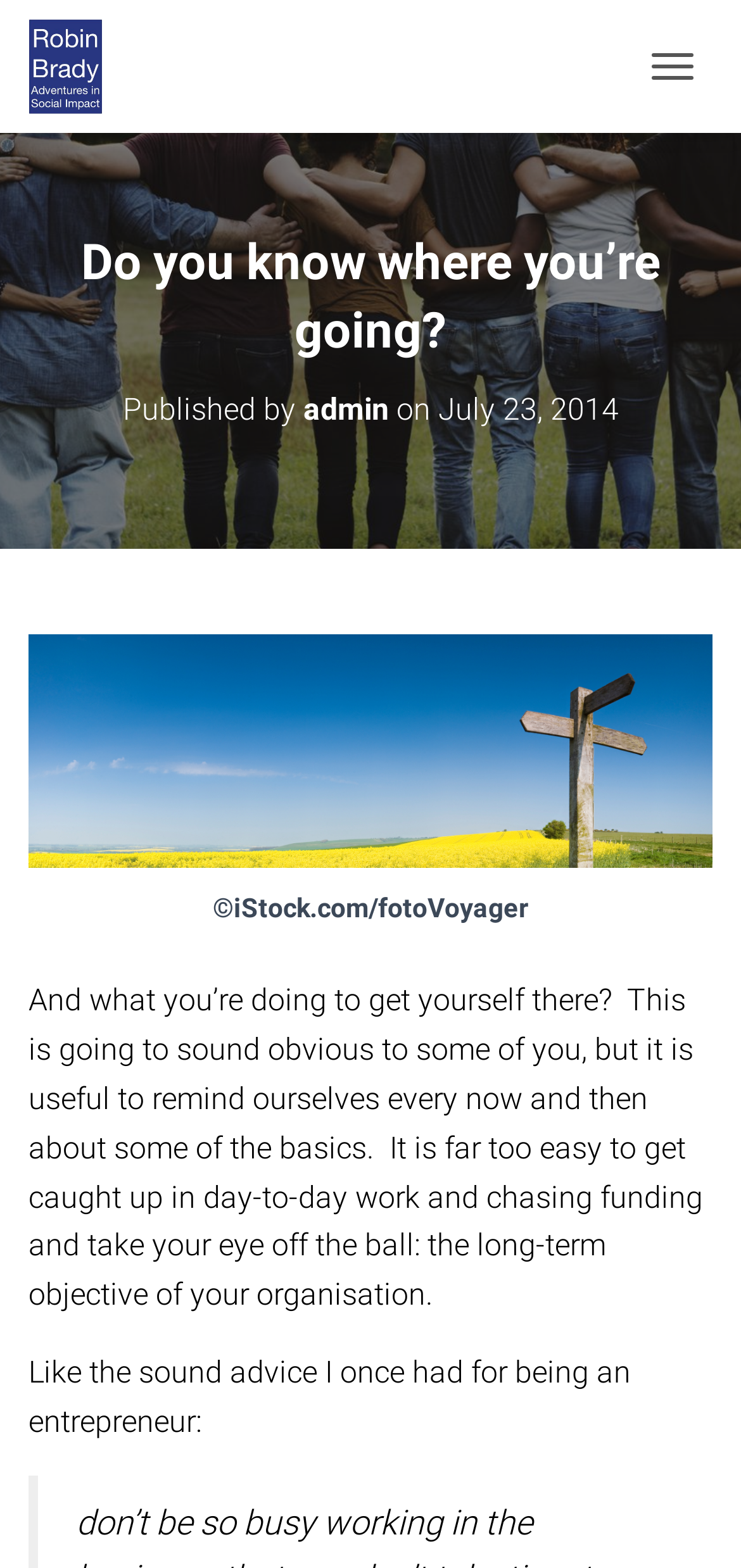What is the source of the image?
From the image, provide a succinct answer in one word or a short phrase.

iStock.com/fotoVoyager